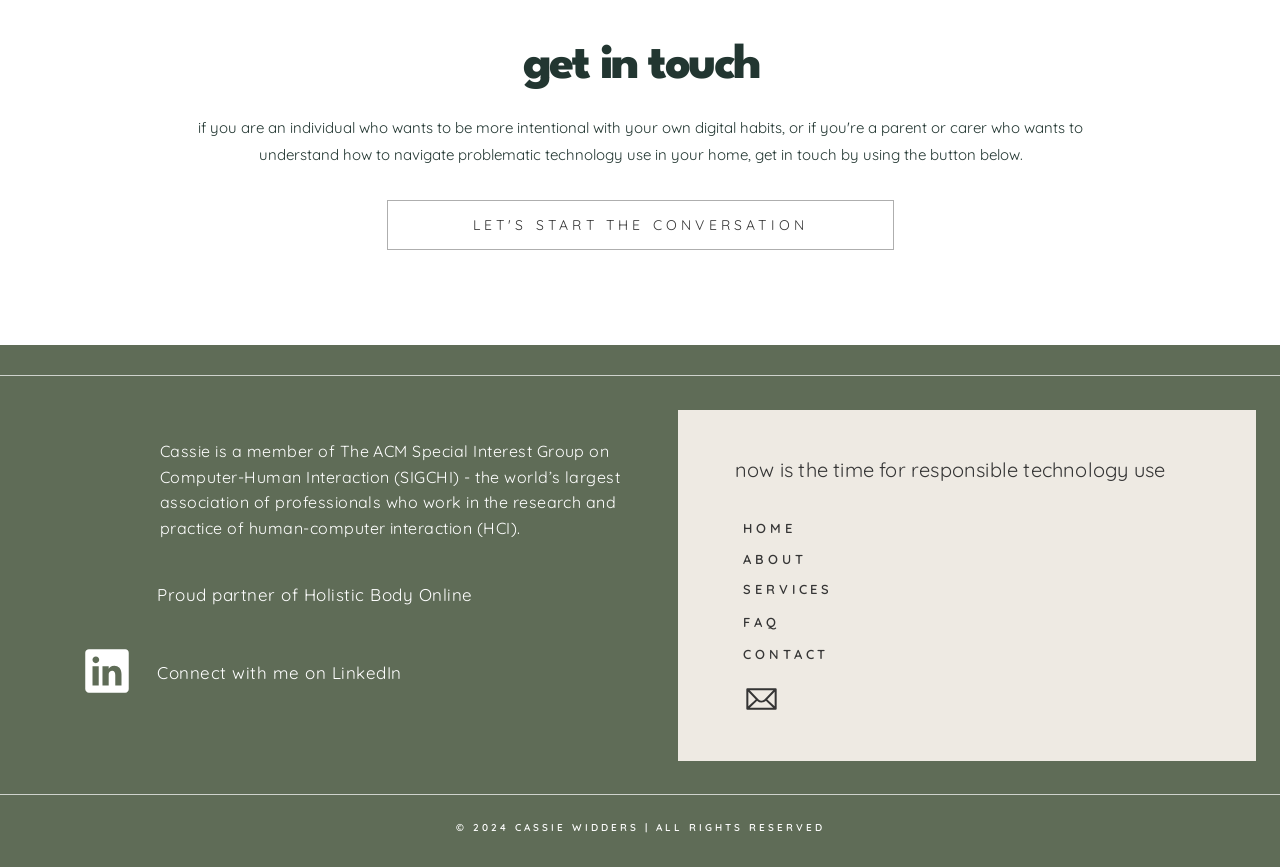Given the description FAQ, predict the bounding box coordinates of the UI element. Ensure the coordinates are in the format (top-left x, top-left y, bottom-right x, bottom-right y) and all values are between 0 and 1.

[0.58, 0.702, 0.674, 0.731]